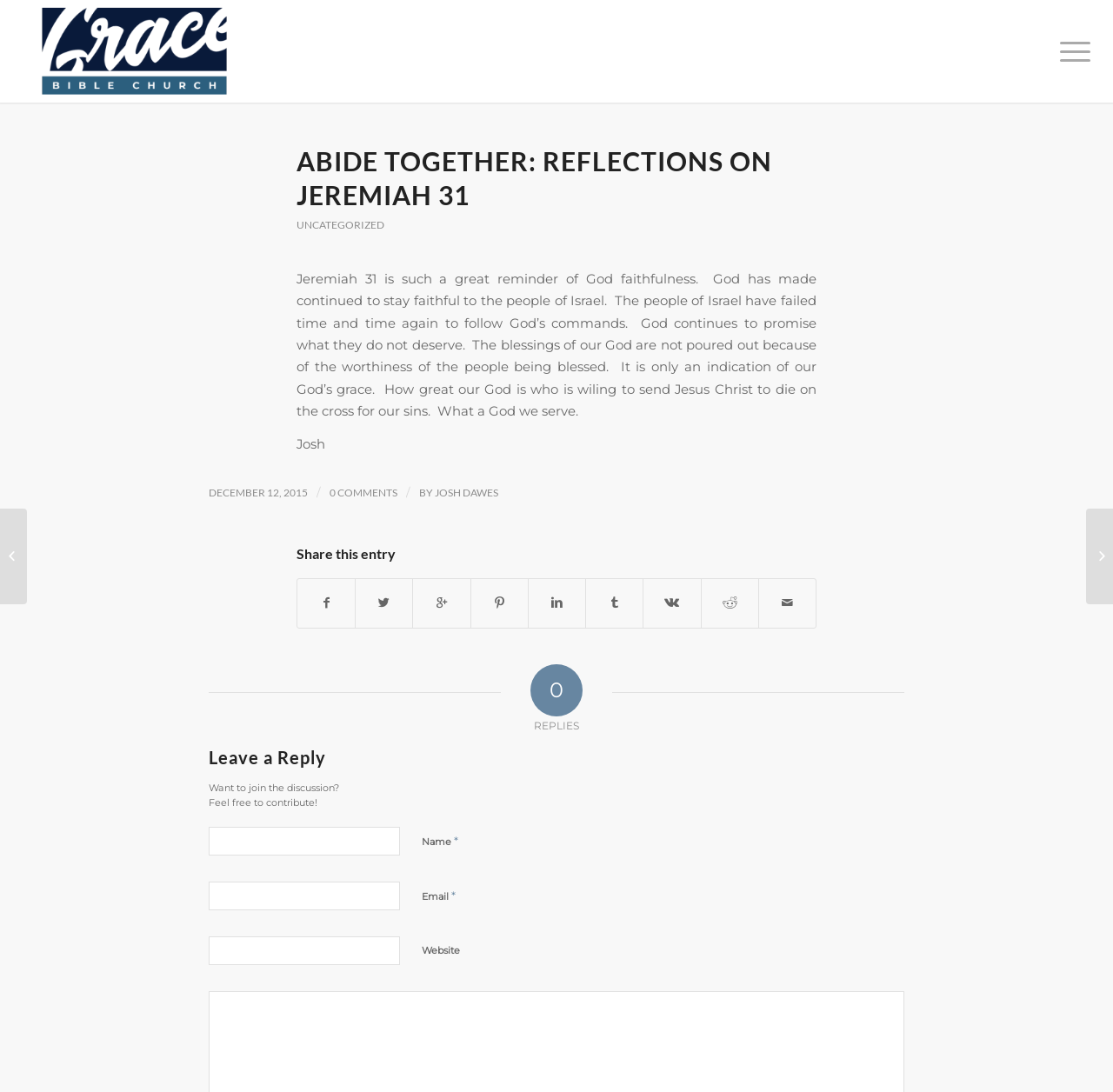Who wrote the article?
We need a detailed and meticulous answer to the question.

The author of the article is mentioned at the end of the article, where it says 'BY JOSH DAWES'.